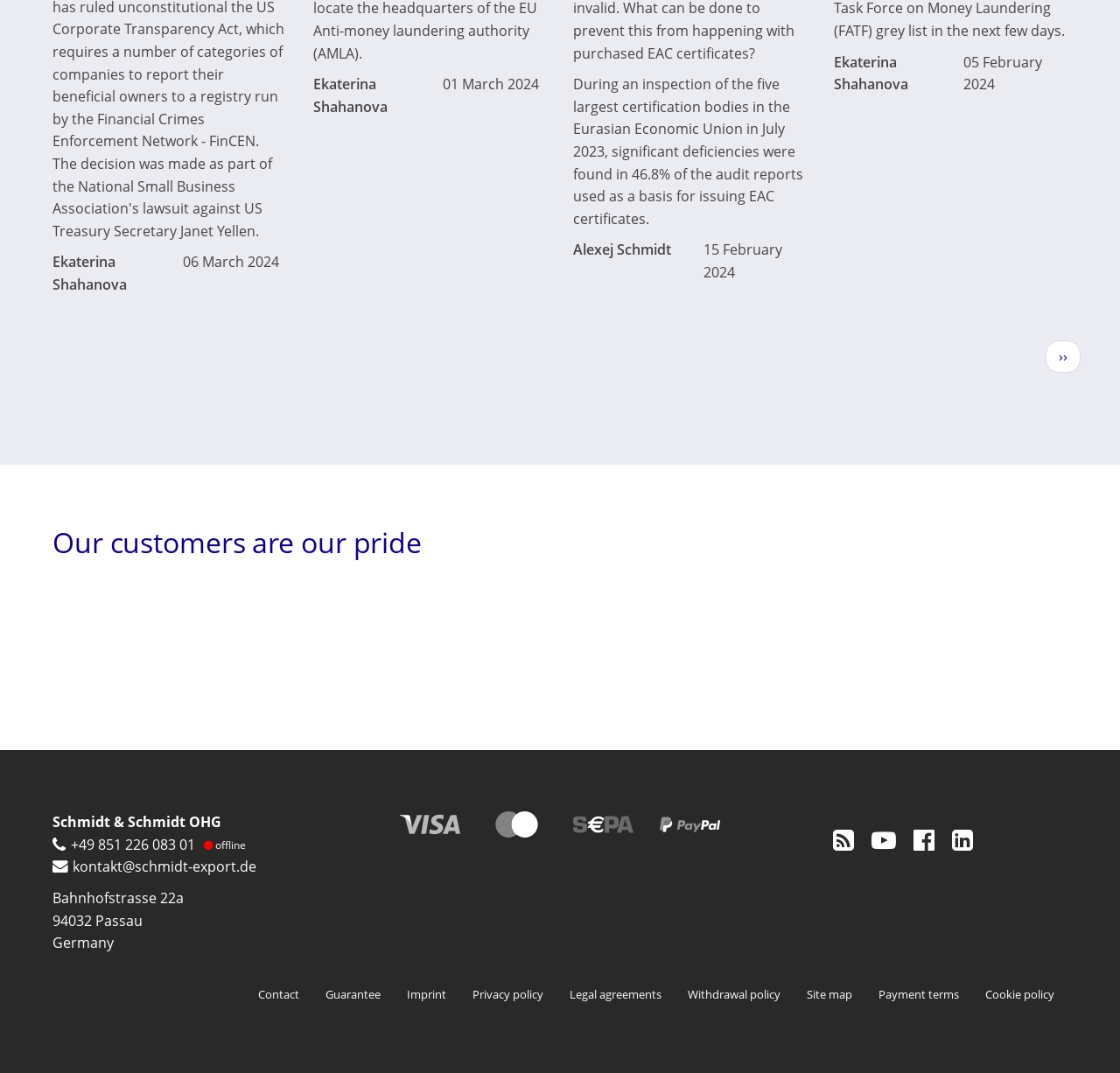Please locate the UI element described by "alt="certification for Russia"" and provide its bounding box coordinates.

[0.432, 0.541, 0.492, 0.604]